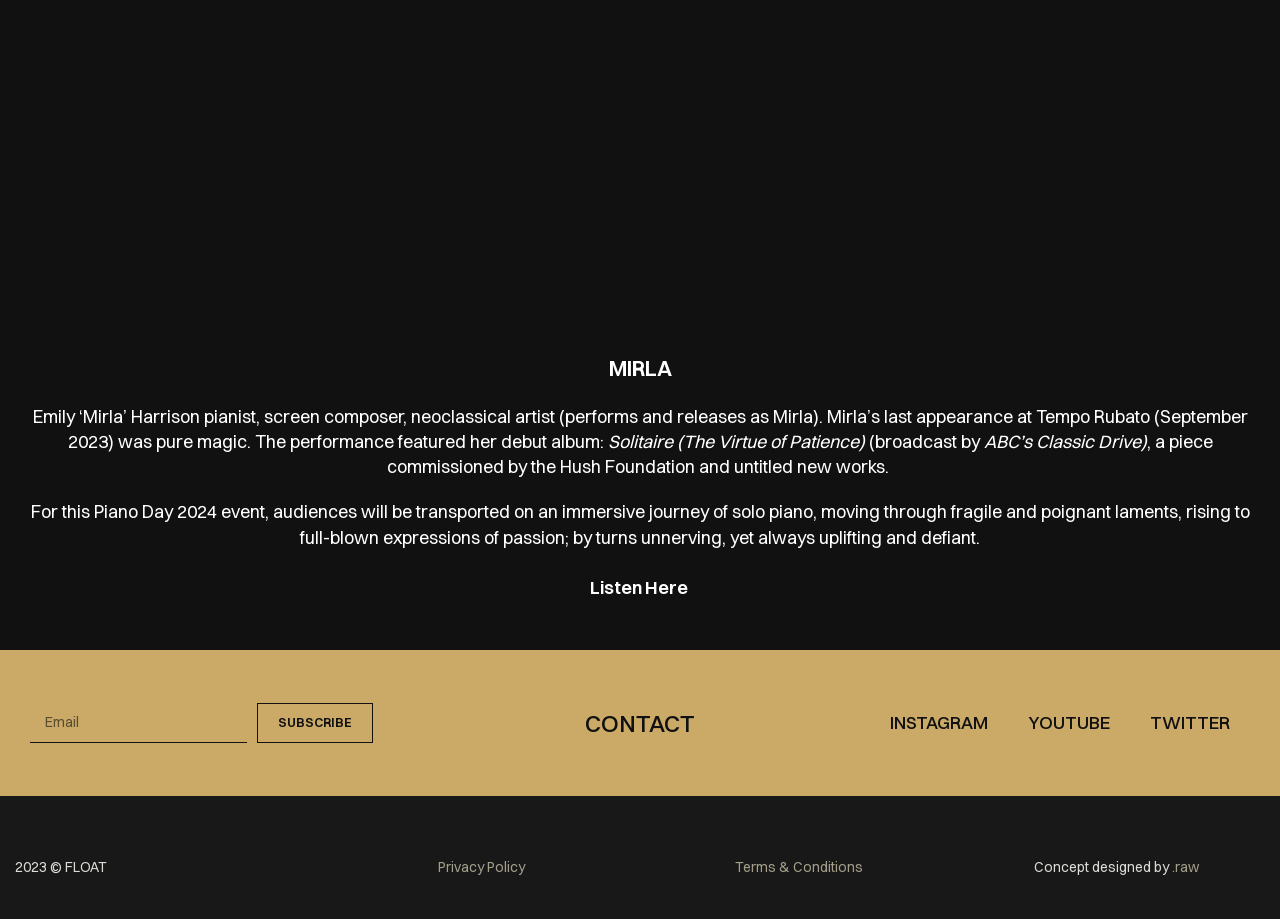What is the purpose of the 'SUBSCRIBE' button?
Using the screenshot, give a one-word or short phrase answer.

To subscribe to a newsletter